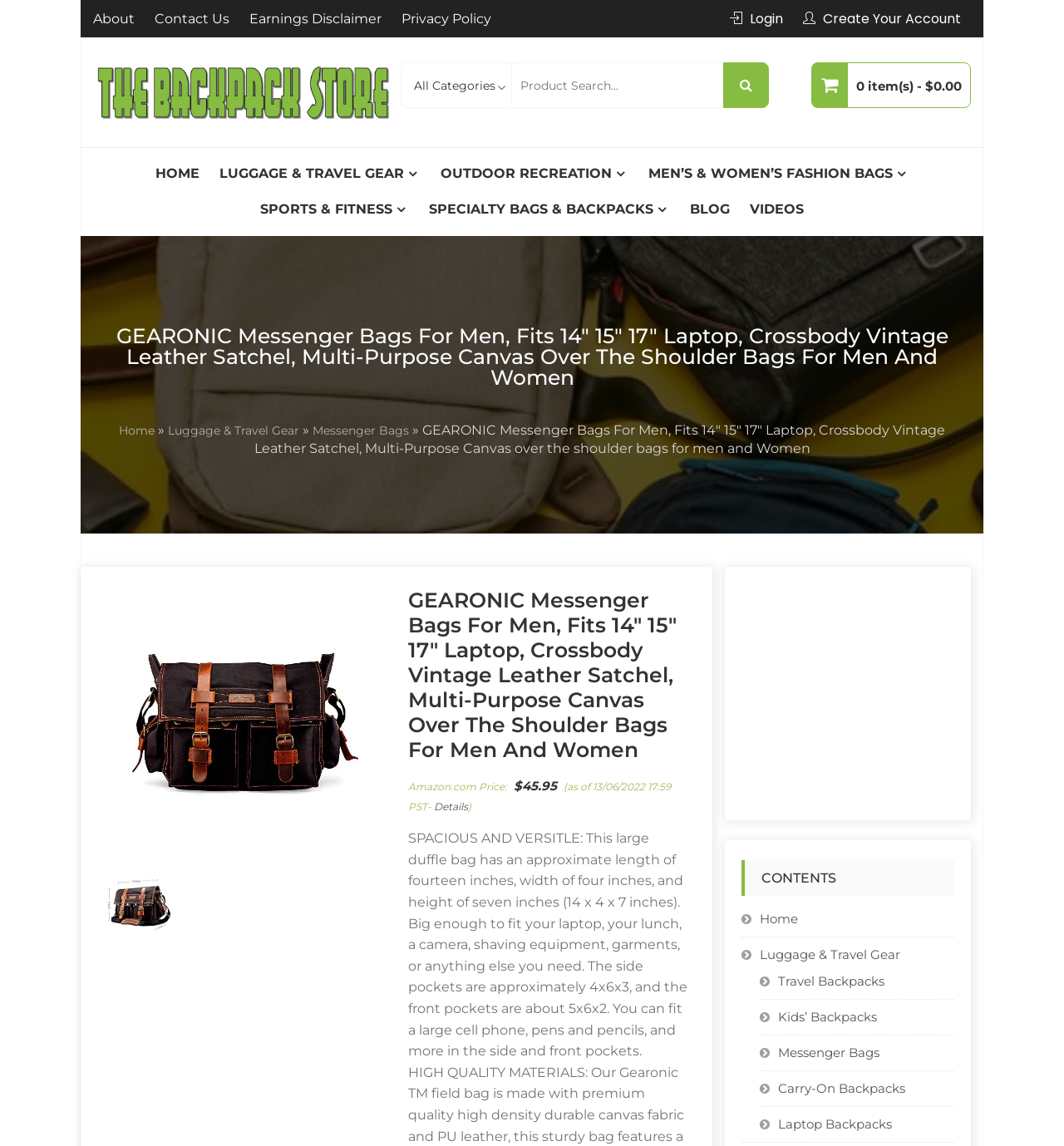Can you specify the bounding box coordinates of the area that needs to be clicked to fulfill the following instruction: "View the luggage and travel gear"?

[0.198, 0.136, 0.403, 0.167]